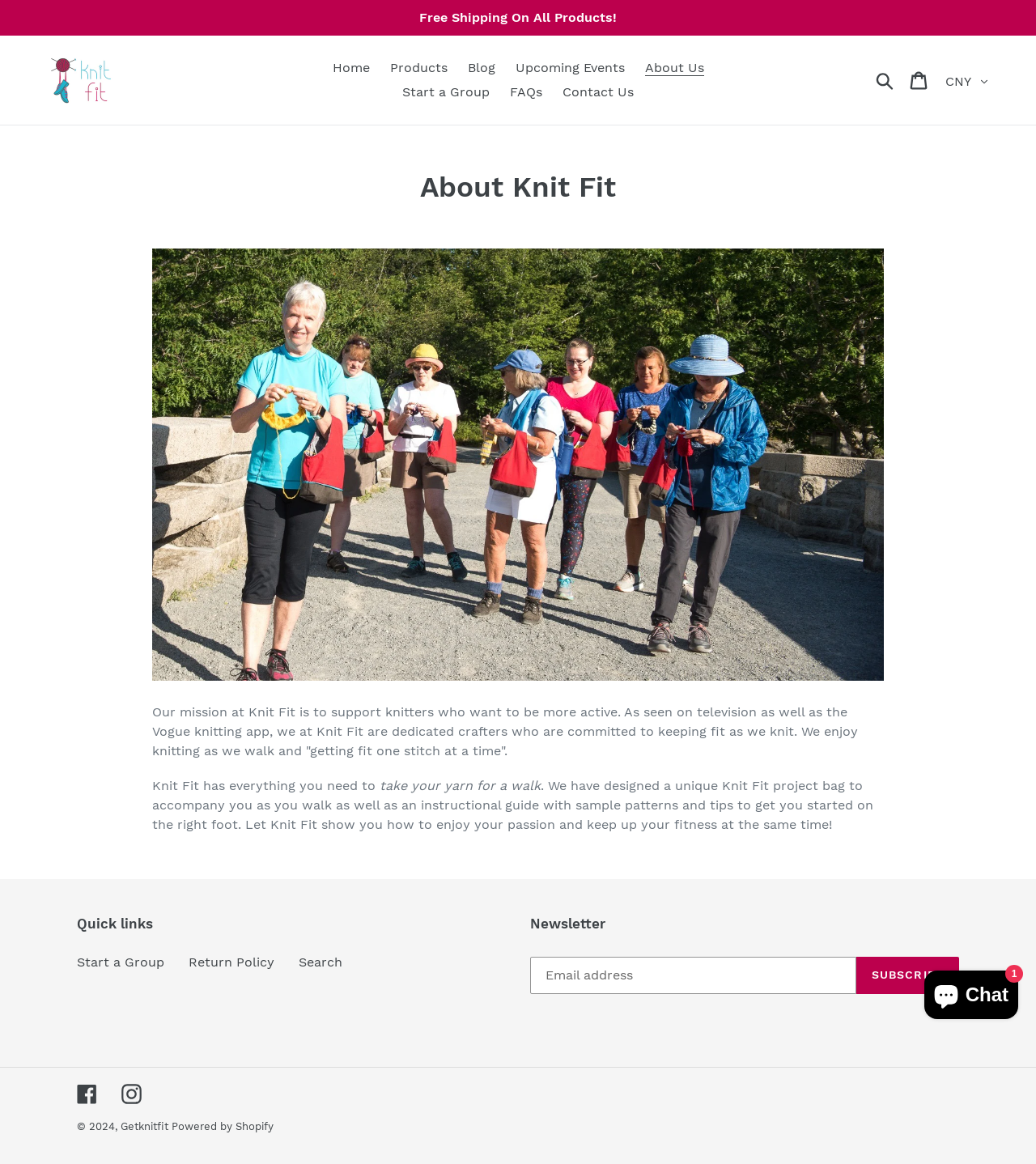Please provide a comprehensive response to the question based on the details in the image: What is the purpose of the unique project bag?

The purpose of the unique project bag can be inferred from the text 'We have designed a unique Knit Fit project bag to accompany you as you walk as well as an instructional guide with sample patterns and tips to get you started on the right foot.'